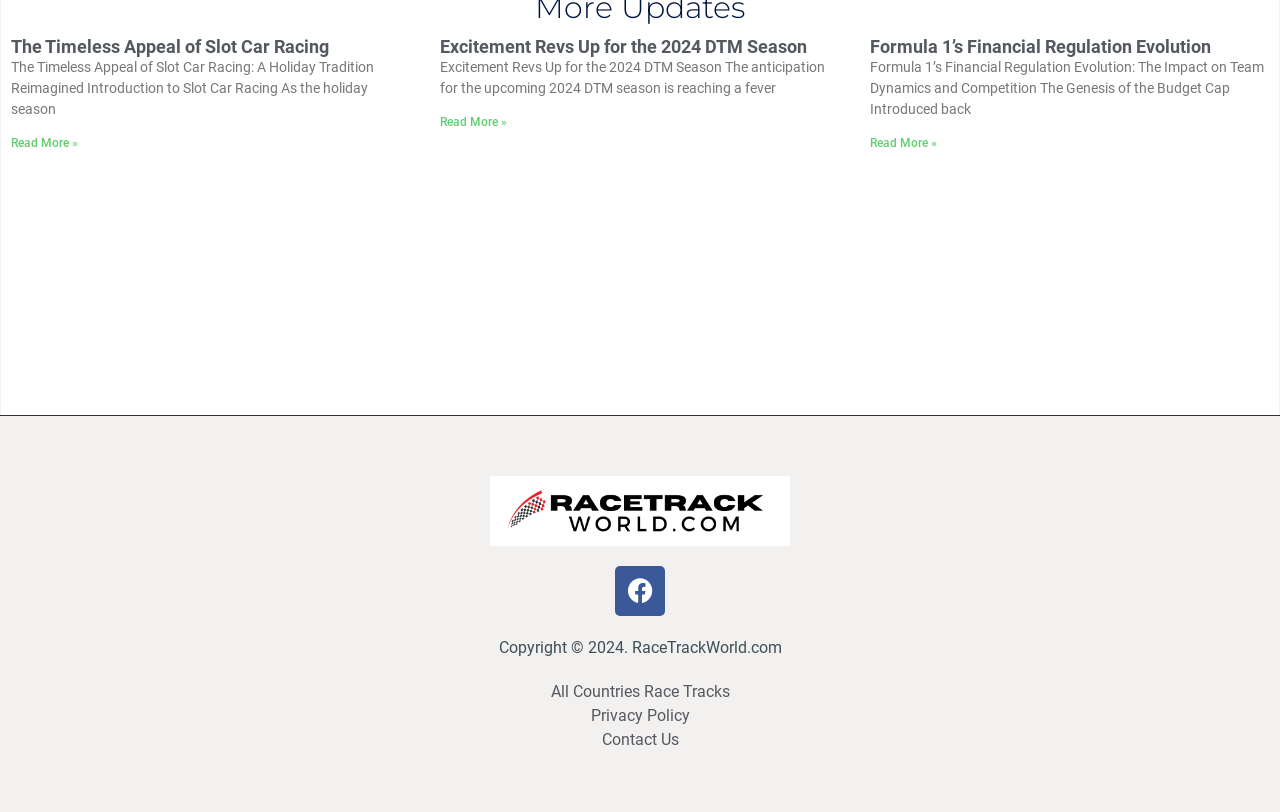Identify the bounding box coordinates for the UI element described by the following text: "Browse by tags.". Provide the coordinates as four float numbers between 0 and 1, in the format [left, top, right, bottom].

None